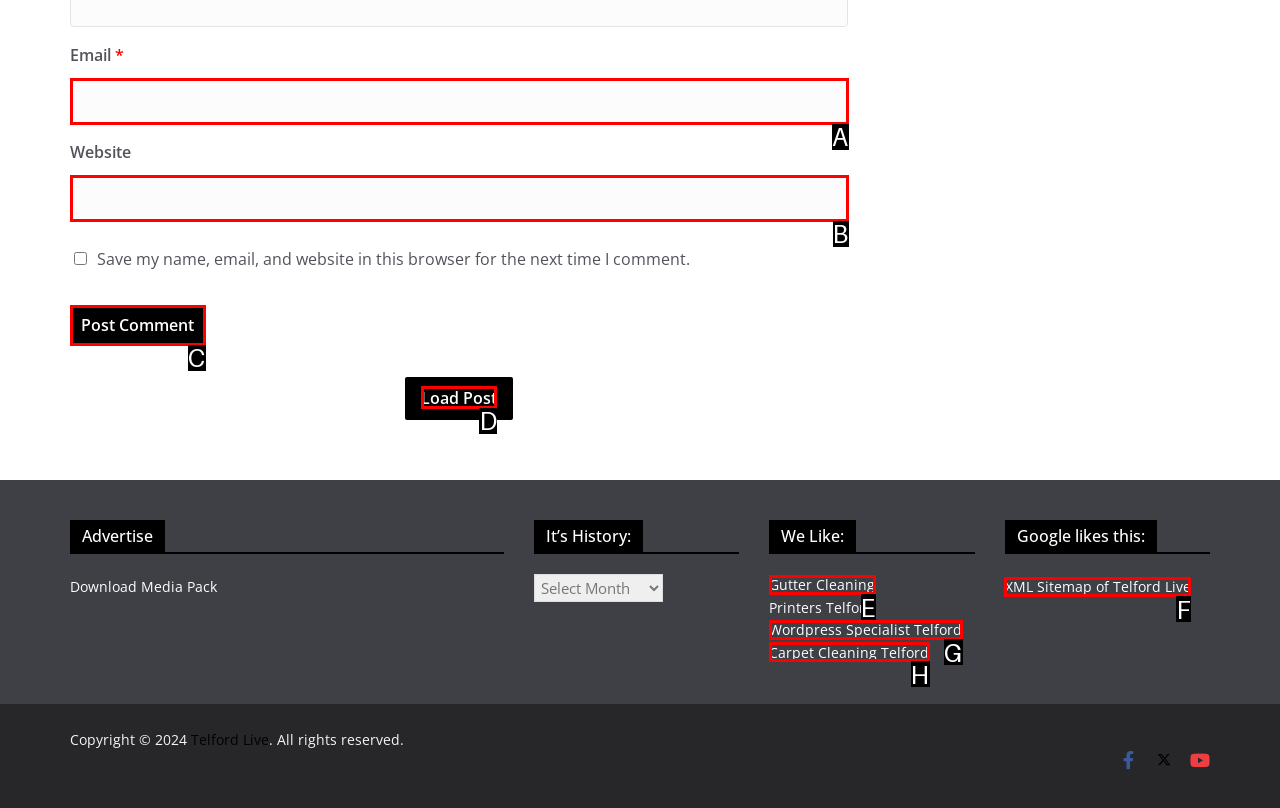Indicate the HTML element that should be clicked to perform the task: Click Load Post Reply with the letter corresponding to the chosen option.

D